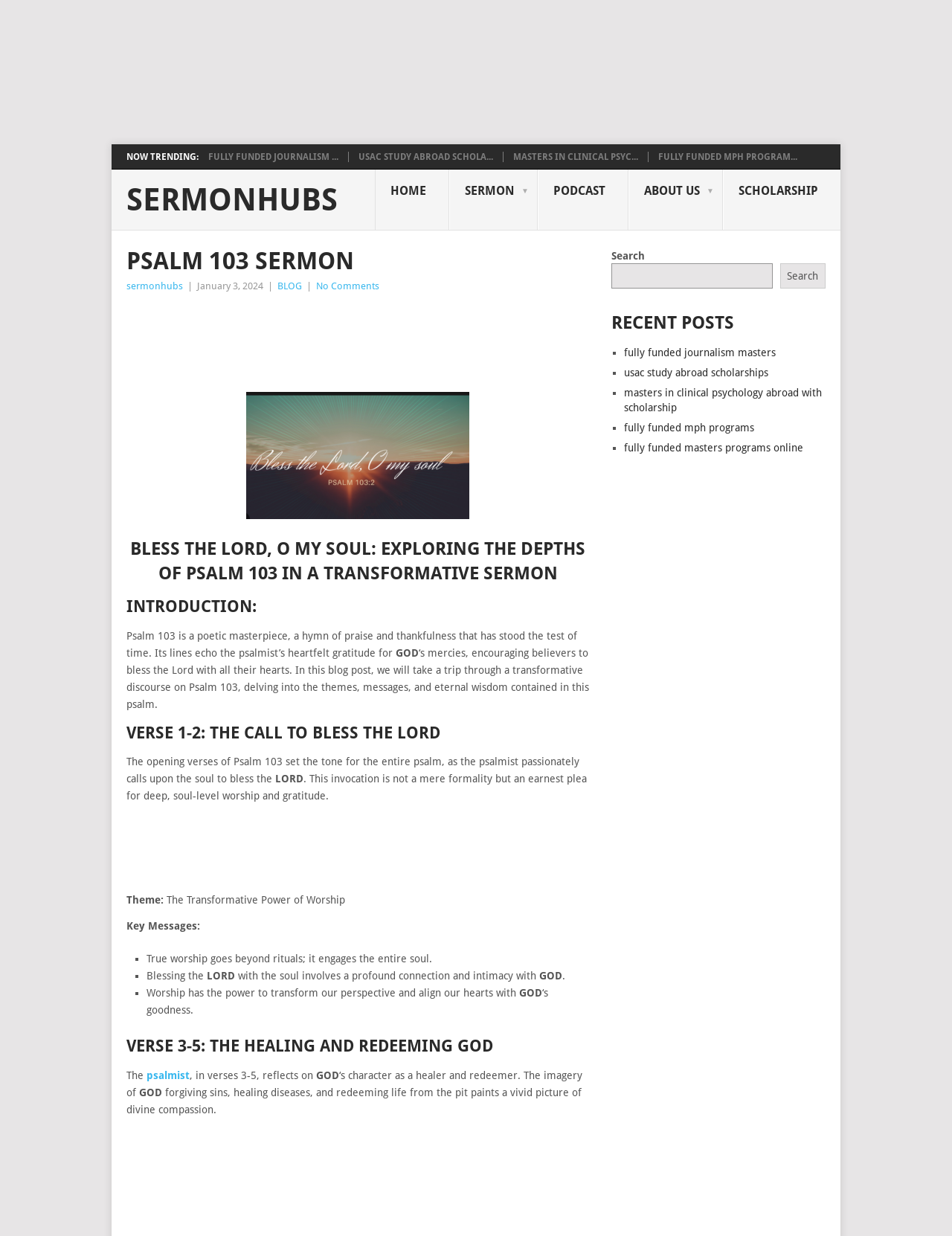For the following element description, predict the bounding box coordinates in the format (top-left x, top-left y, bottom-right x, bottom-right y). All values should be floating point numbers between 0 and 1. Description: usac study abroad schola...

[0.377, 0.123, 0.518, 0.131]